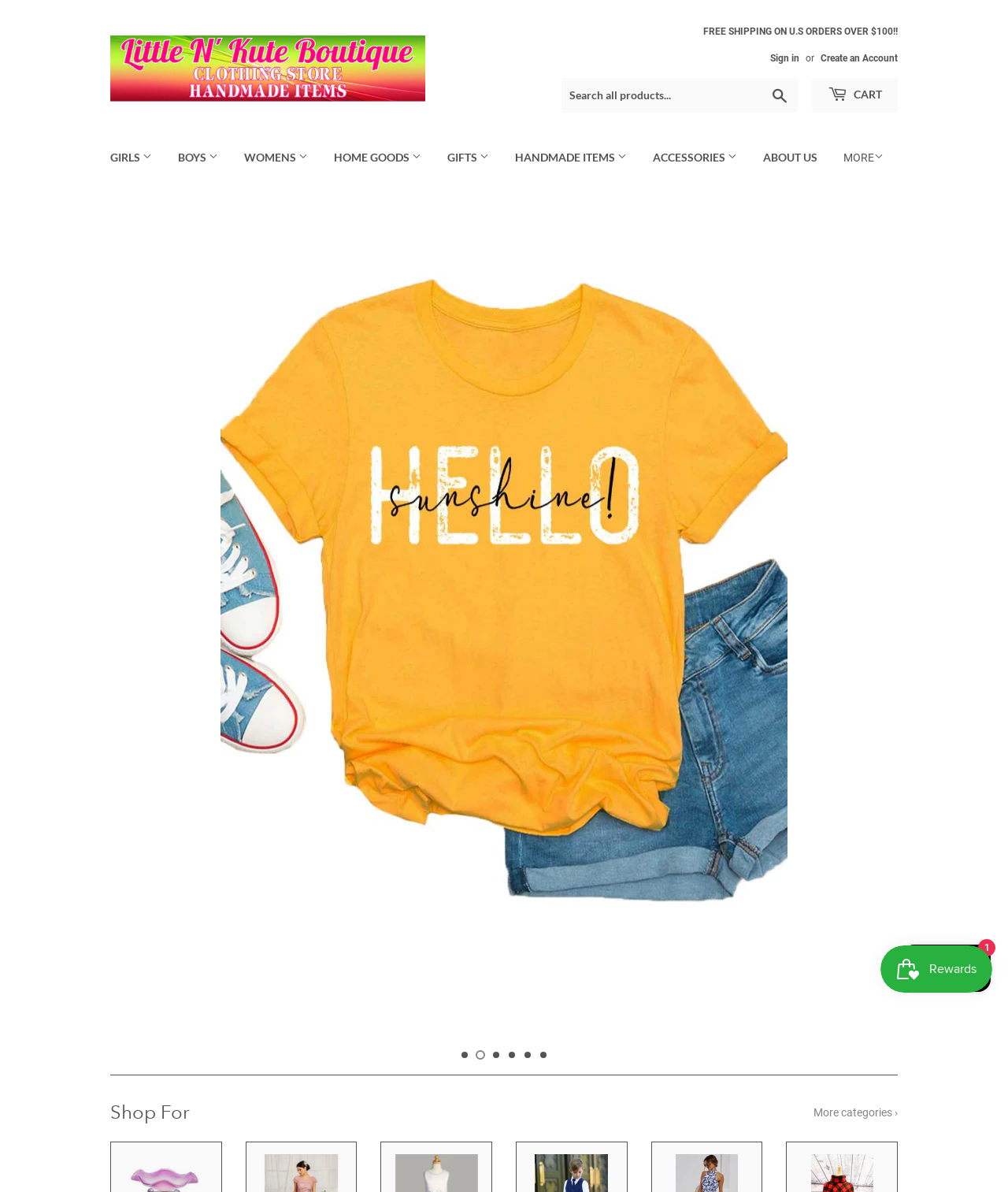Please provide a comprehensive response to the question based on the details in the image: What type of products can be found in the 'GIFTS' category?

The 'GIFTS' category has sub-links such as 'Accessory Case', 'Toto Bags', and others, indicating that this category contains various gift items.